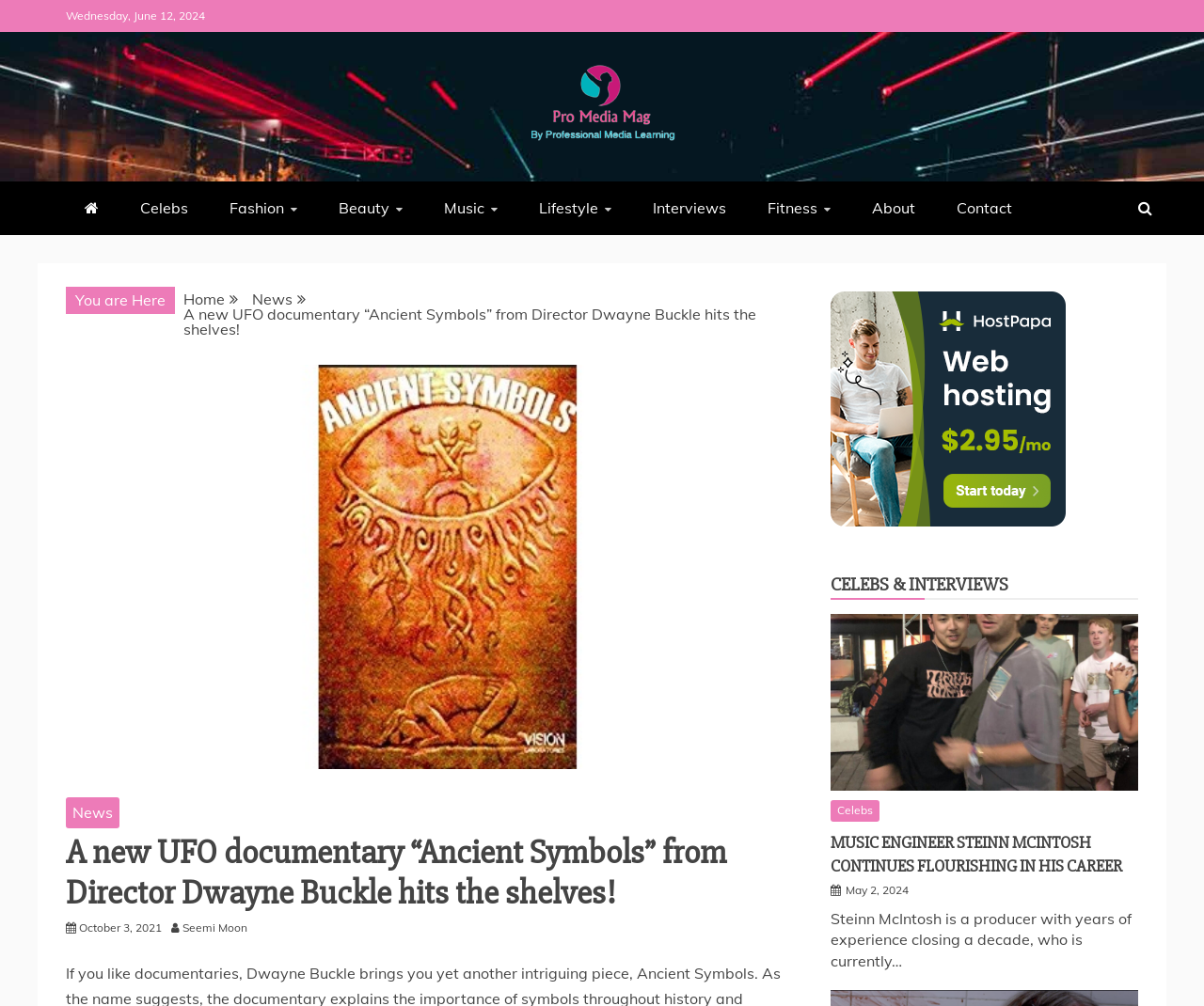Answer with a single word or phrase: 
What is the date of the news article?

Wednesday, June 12, 2024